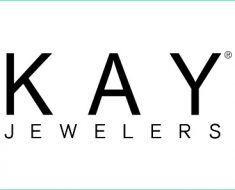What is the focus of the brand according to the logo?
Please provide a comprehensive answer to the question based on the webpage screenshot.

The word 'JEWELERS' is presented in uppercase below 'KAY', providing clarity about the brand's focus on fine jewelry.